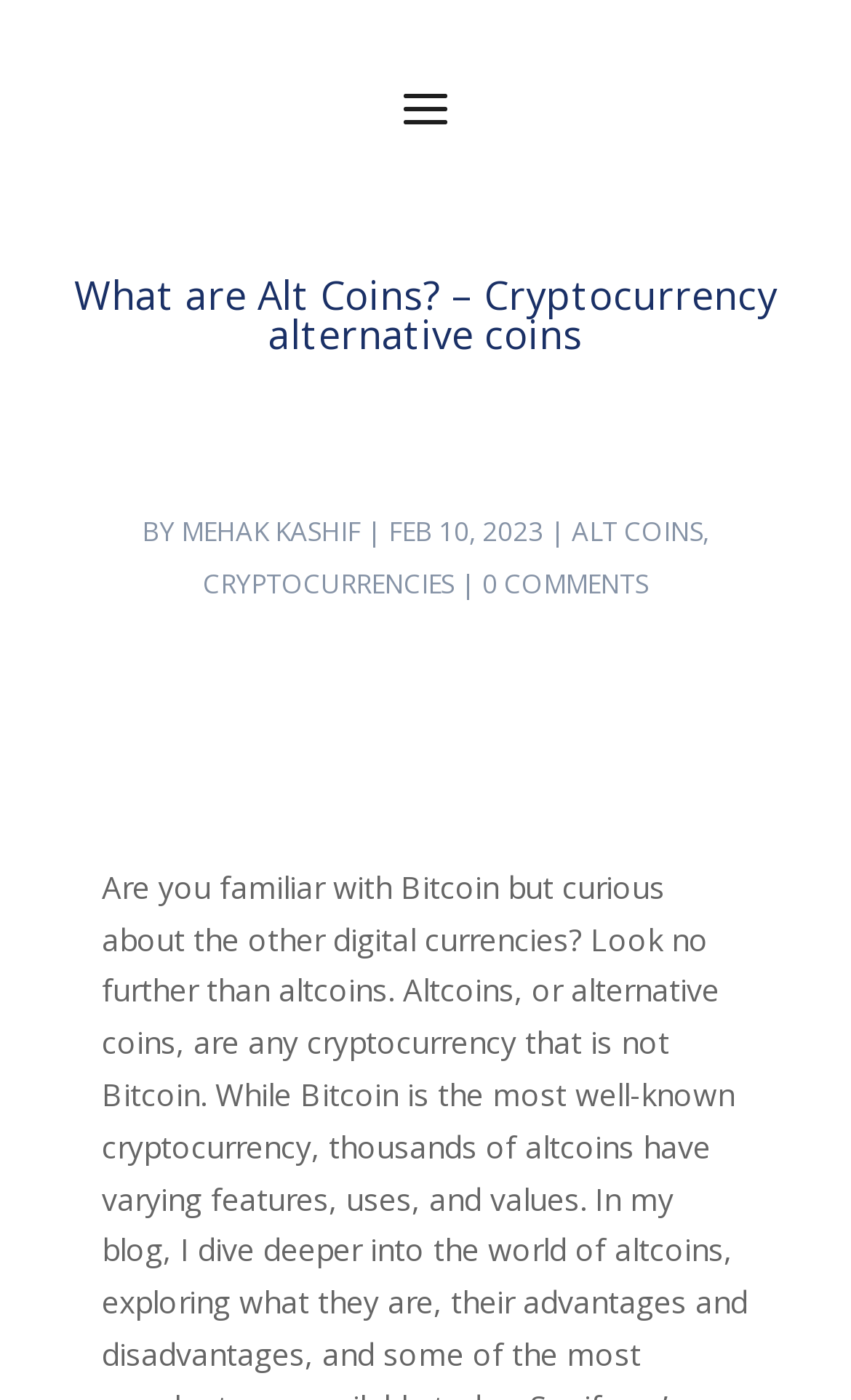Give a detailed explanation of the elements present on the webpage.

The webpage is about Alt Coins, which are alternative cryptocurrency coins. At the top, there is a heading that displays the title "What are Alt Coins? – Cryptocurrency alternative coins". Below the heading, there is a section that shows the author's name, "MEHAK KASHIF", along with the date "FEB 10, 2023". 

To the right of the author's name, there is a link to "ALT COINS". Below this section, there are two links, one to "CRYPTOCURRENCIES" and another to "0 COMMENTS", separated by a vertical line.